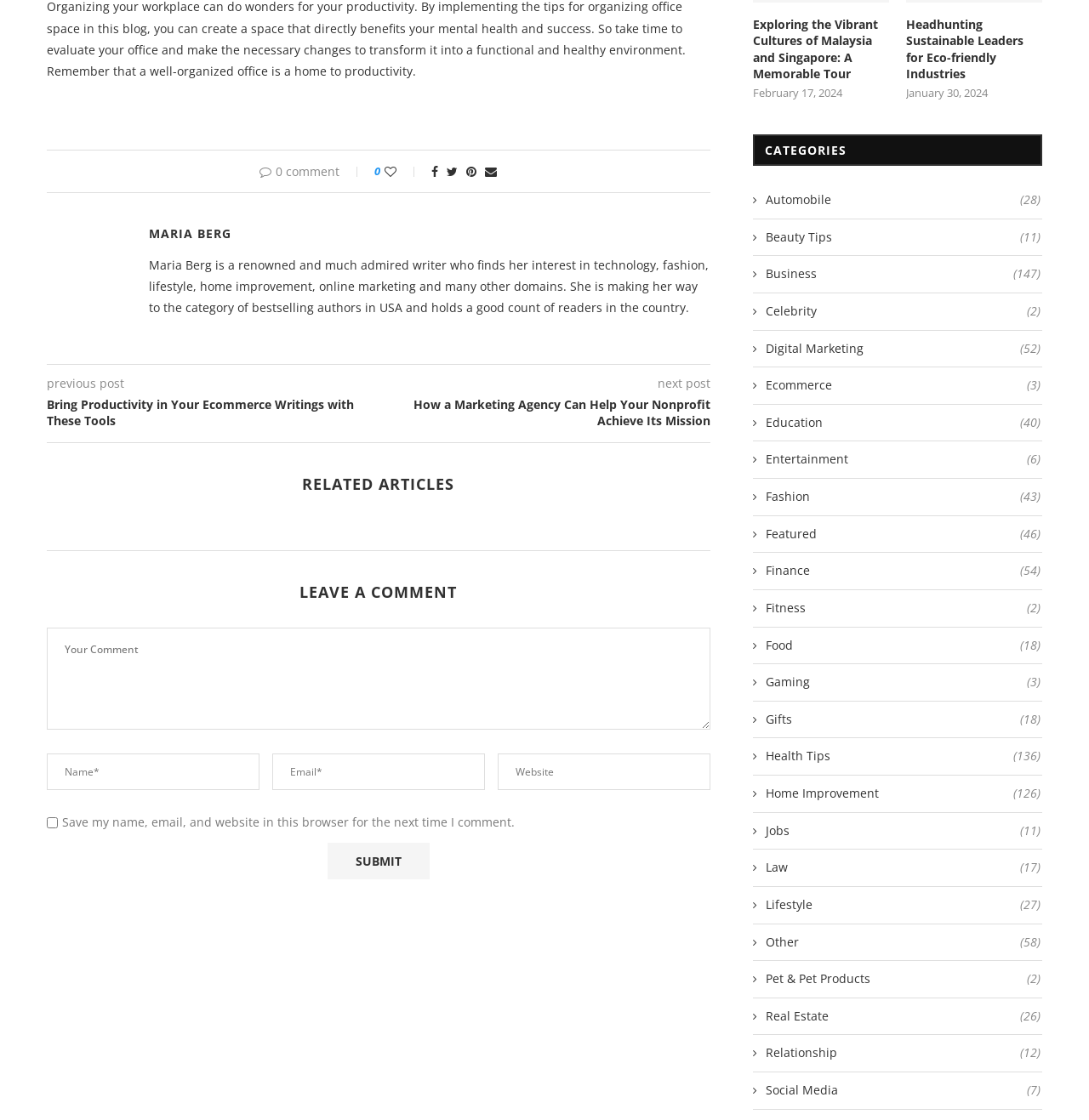Locate the bounding box coordinates of the clickable region to complete the following instruction: "Read the article 'Bring Productivity in Your Ecommerce Writings with These Tools'."

[0.043, 0.354, 0.348, 0.383]